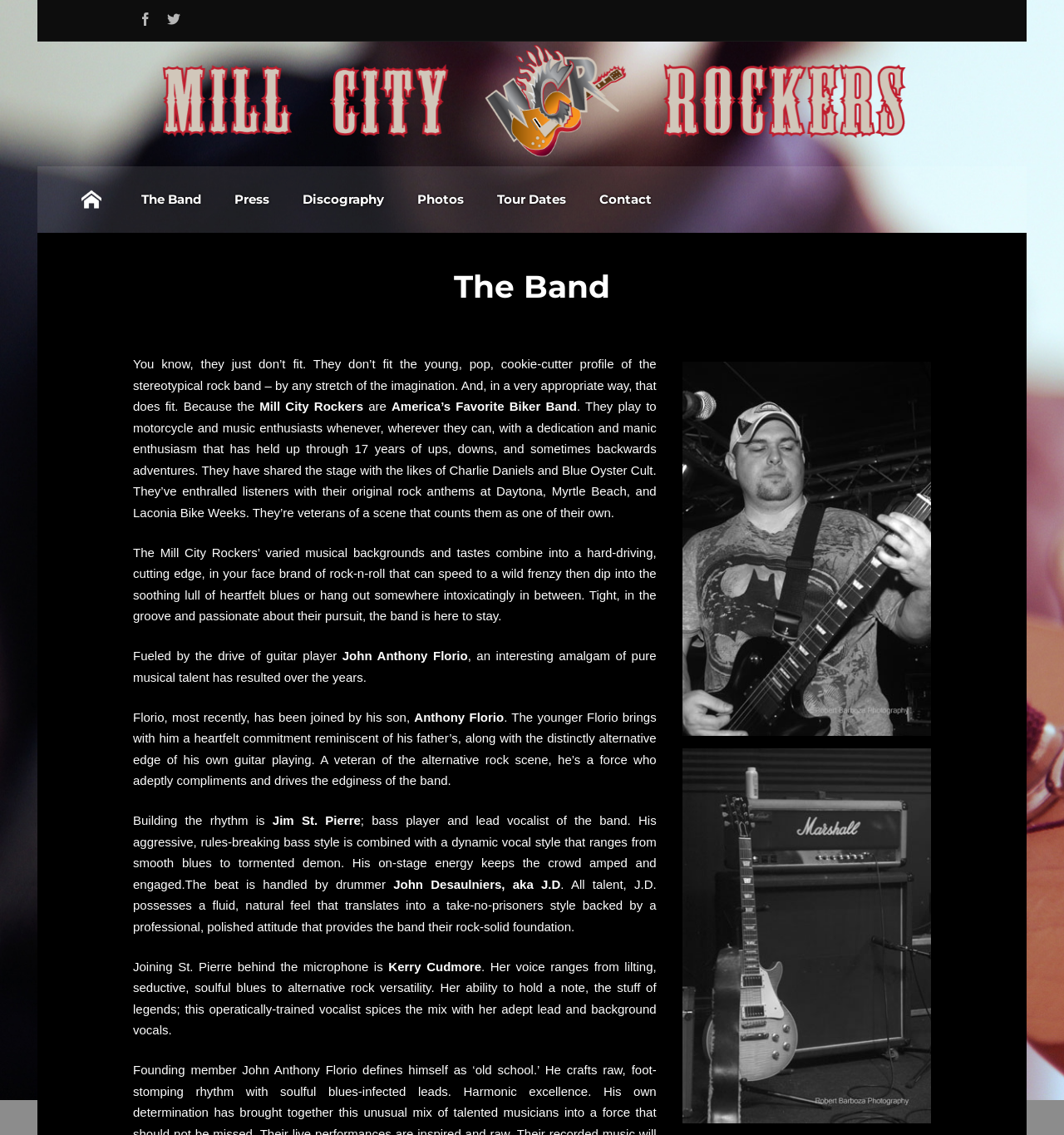Using the image as a reference, answer the following question in as much detail as possible:
How many years has the band been active?

The number of years the band has been active can be found in the StaticText element that mentions '17 years of ups, downs, and sometimes backwards adventures'. This indicates that the band has been active for 17 years.